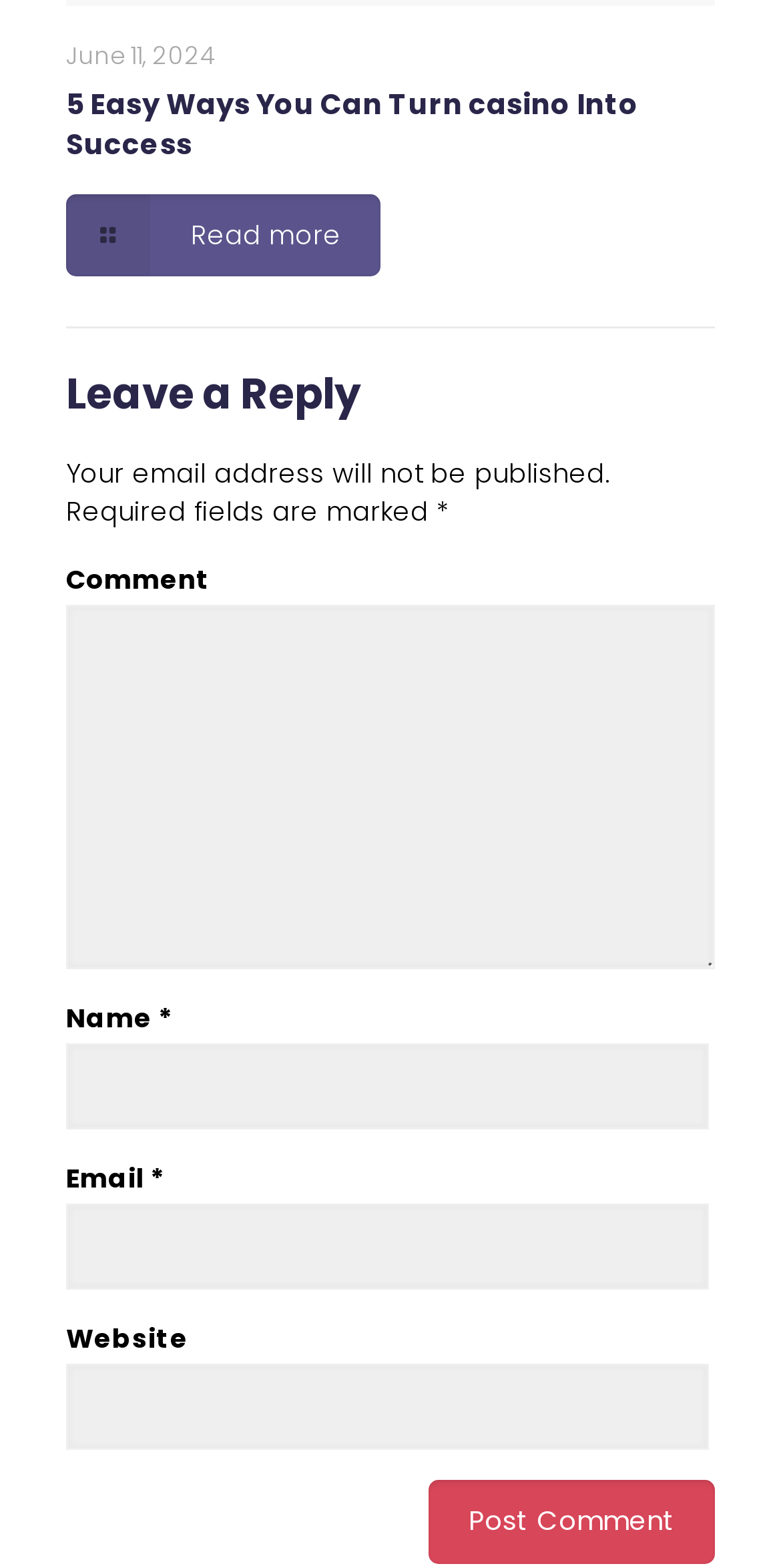Provide a one-word or short-phrase answer to the question:
What is marked as required fields?

Comment, Name, Email